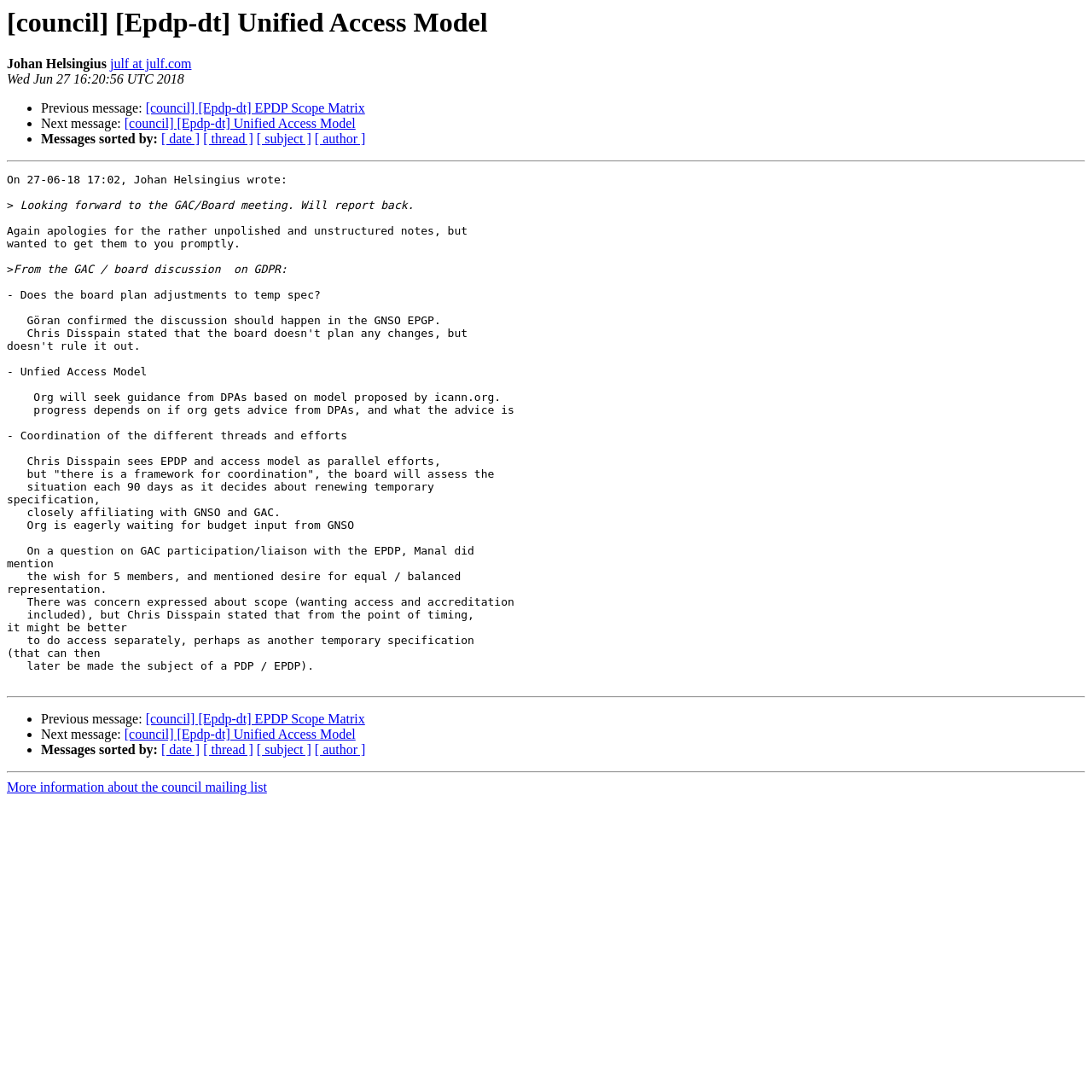How many links are there in the navigation section?
Please answer using one word or phrase, based on the screenshot.

5